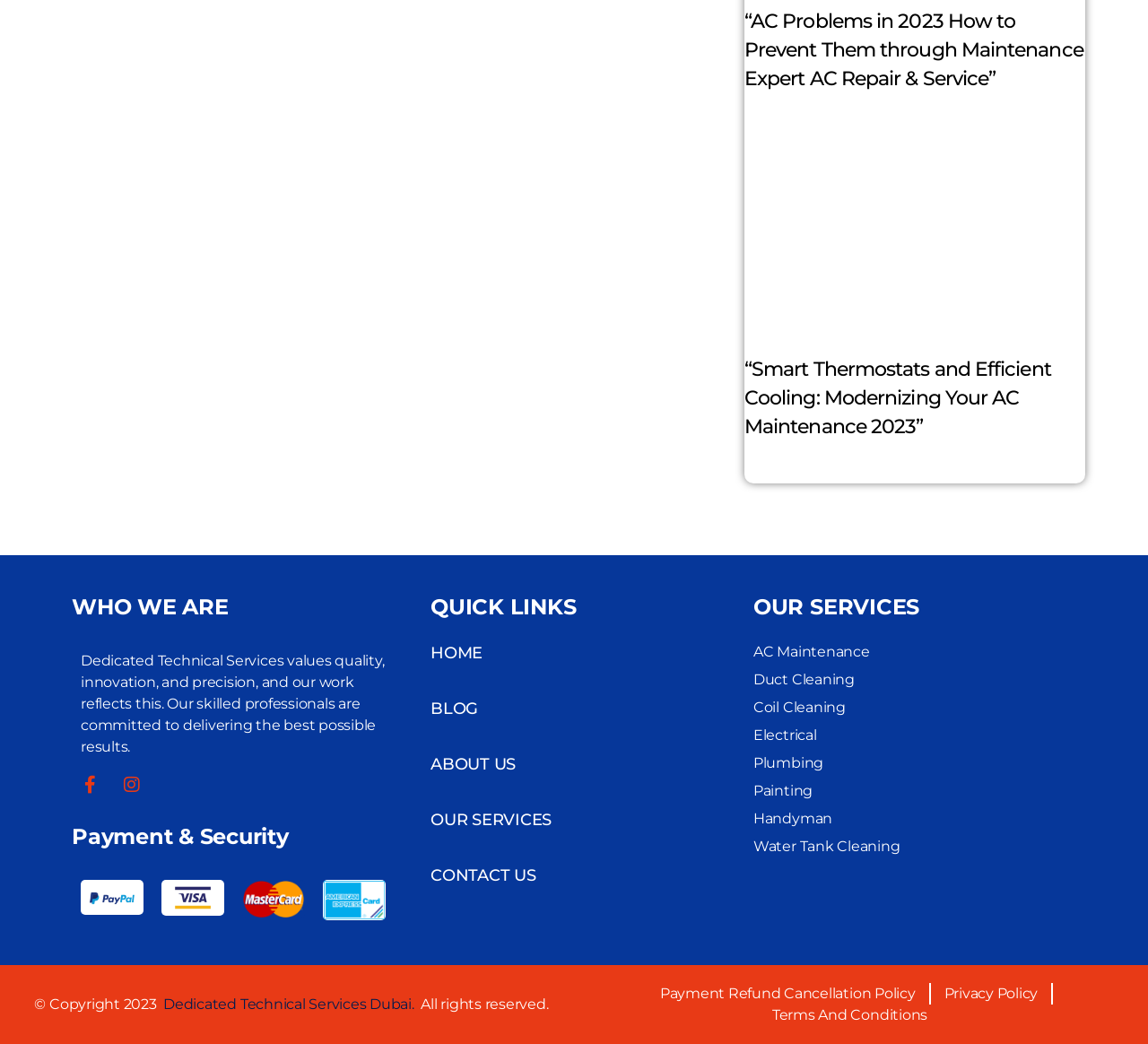Please locate the bounding box coordinates of the region I need to click to follow this instruction: "Read about smart thermostats and AC maintenance".

[0.648, 0.13, 0.945, 0.327]